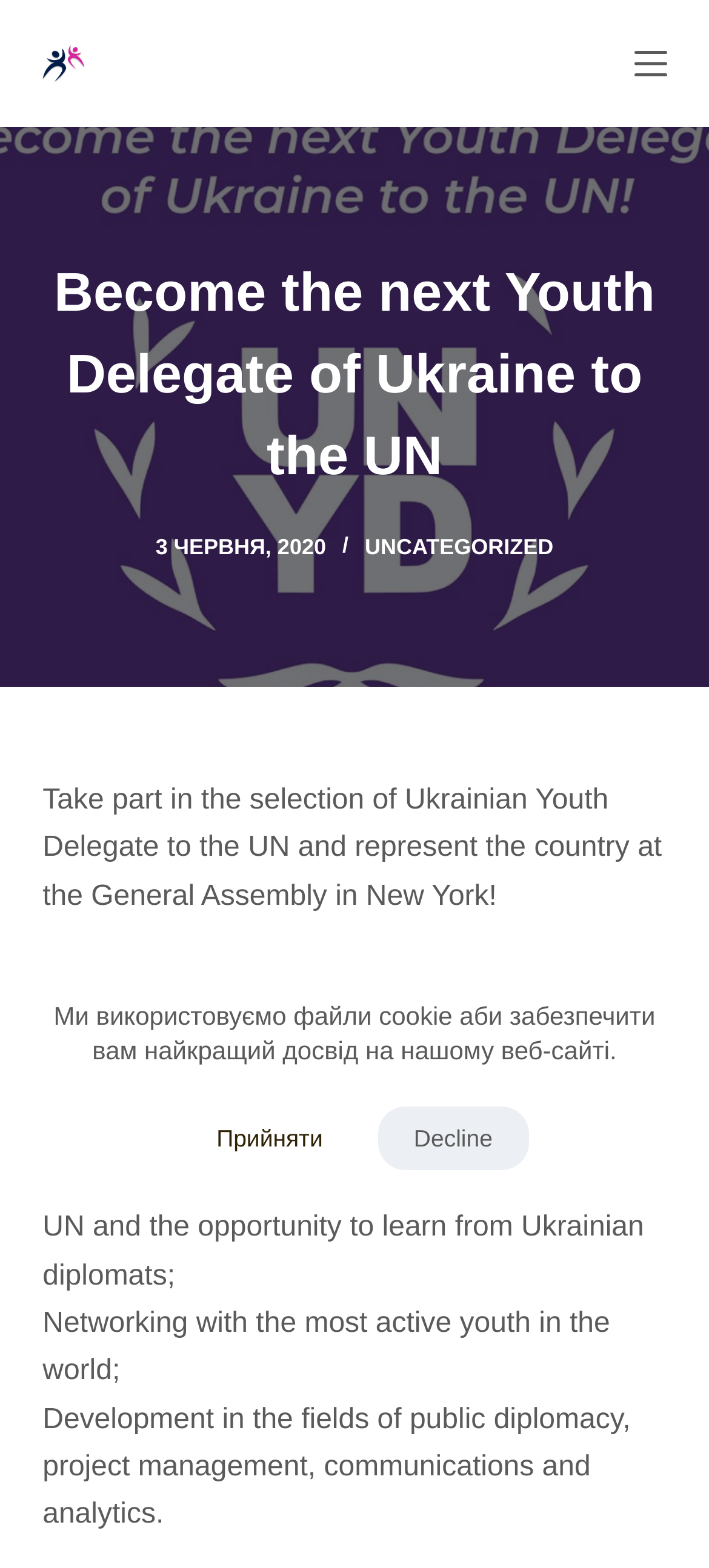What is one of the benefits of being a Youth Delegate?
Refer to the image and offer an in-depth and detailed answer to the question.

One of the benefits of being a Youth Delegate is networking, as stated in the webpage. The text 'Networking with the most active youth in the world;' indicates that being a Youth Delegate provides an opportunity to network with other active youth from around the world.